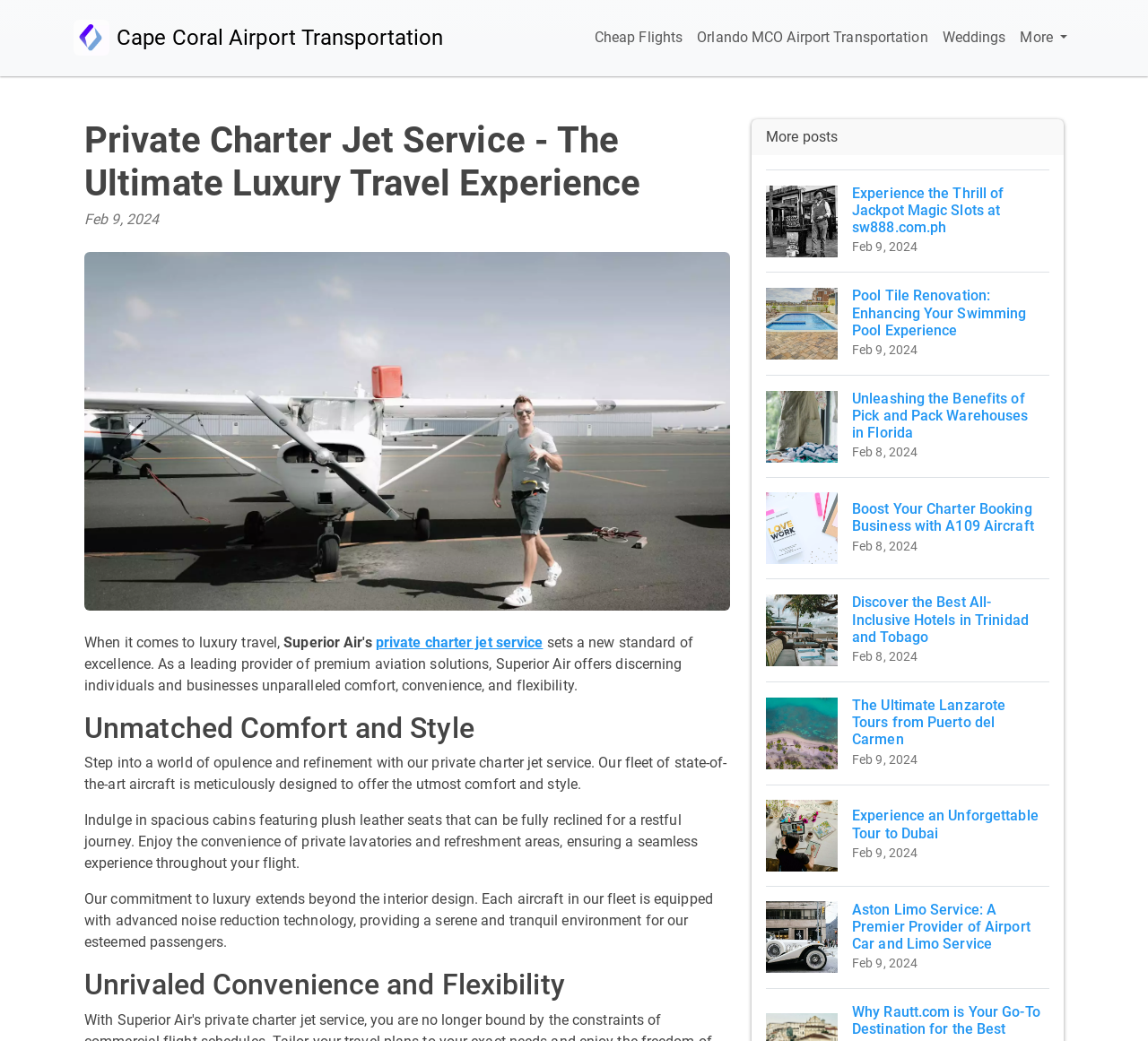Please find the bounding box coordinates of the element that needs to be clicked to perform the following instruction: "Click the 'private charter jet service' link". The bounding box coordinates should be four float numbers between 0 and 1, represented as [left, top, right, bottom].

[0.327, 0.609, 0.473, 0.625]